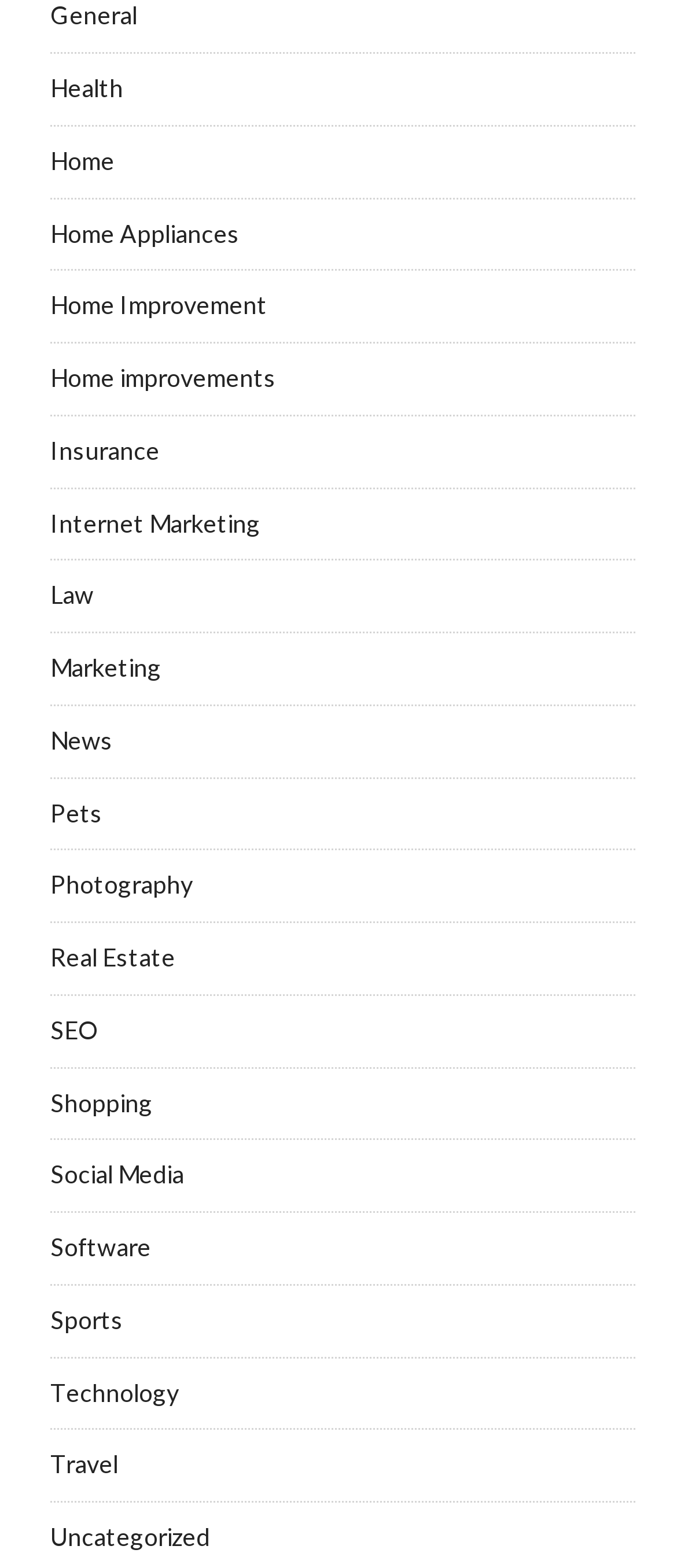Please specify the bounding box coordinates of the region to click in order to perform the following instruction: "Explore Home Appliances".

[0.074, 0.139, 0.354, 0.158]